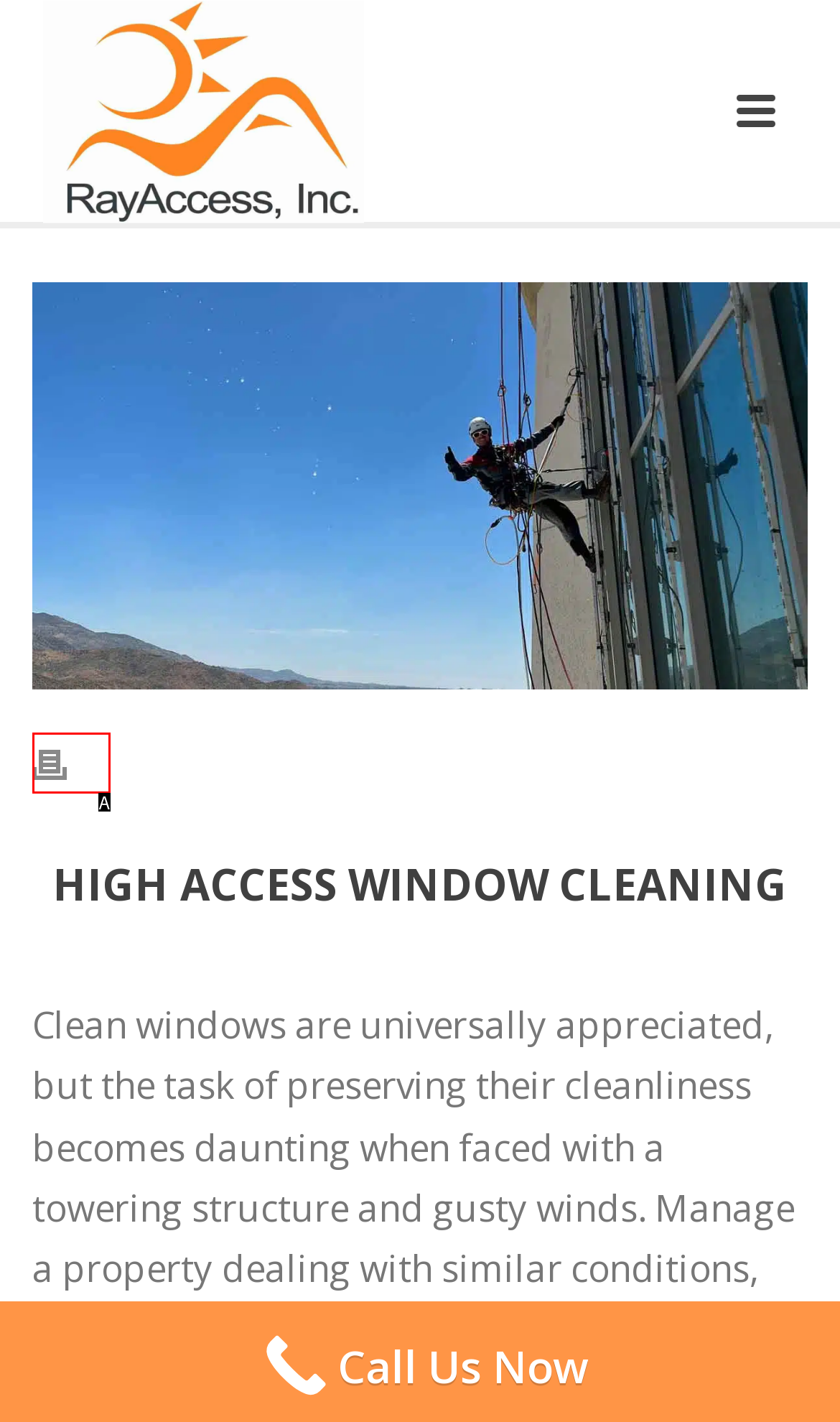Based on the description title="Print", identify the most suitable HTML element from the options. Provide your answer as the corresponding letter.

A